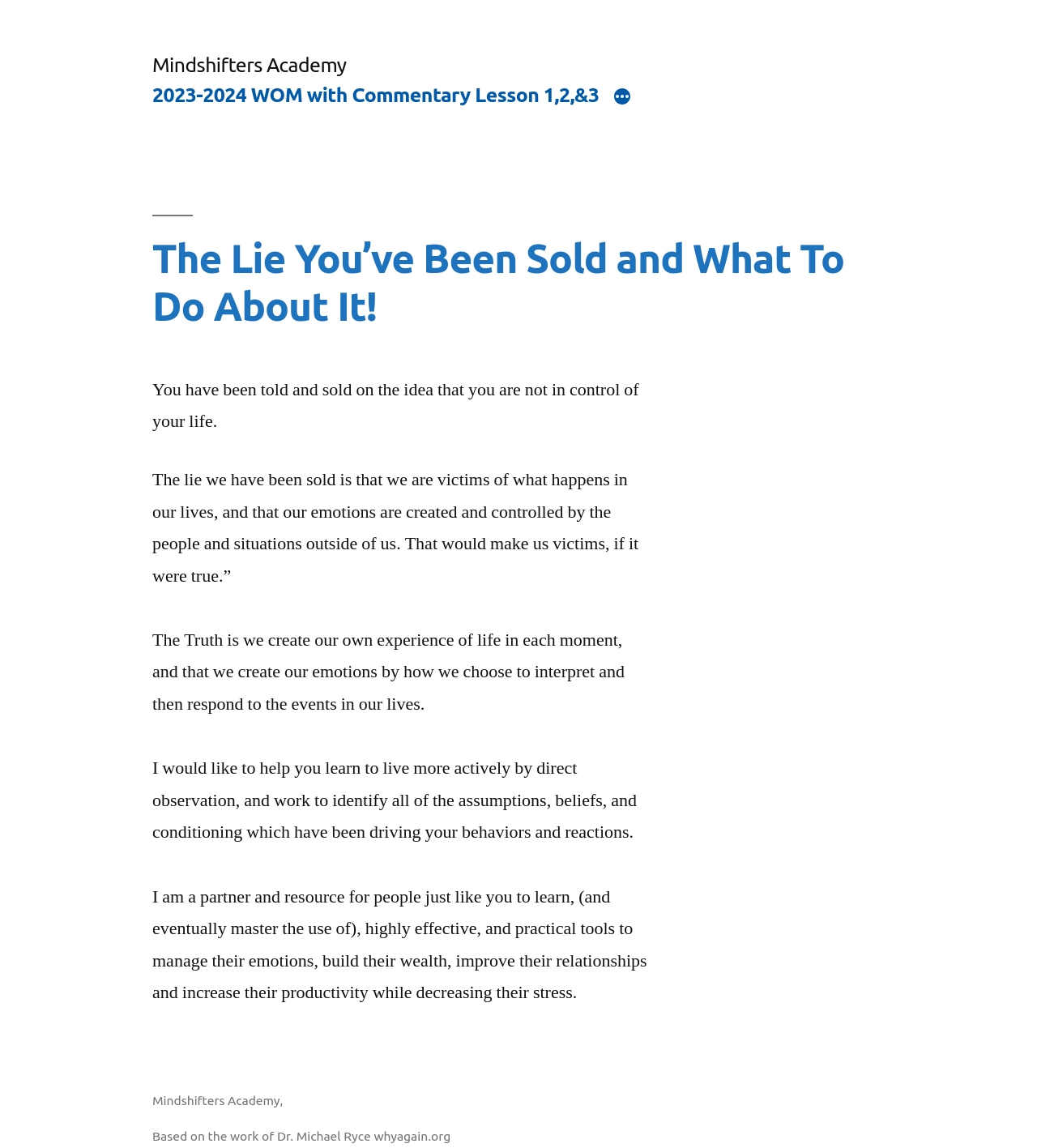Elaborate on the information and visuals displayed on the webpage.

The webpage is about Mindshifters Academy, with a focus on personal growth and self-improvement. At the top, there is a navigation menu with a link to "2023-2024 WOM with Commentary Lesson 1,2,&3" and a "More" button that expands to a menu. Below the navigation menu, the main content area begins, featuring an article with a prominent header that reads "The Lie You’ve Been Sold and What To Do About It!".

The article starts with a paragraph of text that discusses the idea that people are not in control of their lives, followed by another paragraph that explains how this idea is a lie and that individuals create their own experiences and emotions. The text continues with the author's intention to help readers learn to live more actively and identify assumptions, beliefs, and conditioning that drive their behaviors and reactions.

Further down, there is a section that describes the author's role as a partner and resource for people to learn and master tools to manage their emotions, build wealth, improve relationships, and increase productivity while decreasing stress. At the bottom of the page, there are links to "Mindshifters Academy" and "whyagain.org", along with a mention of the work being based on Dr. Michael Ryce's research.